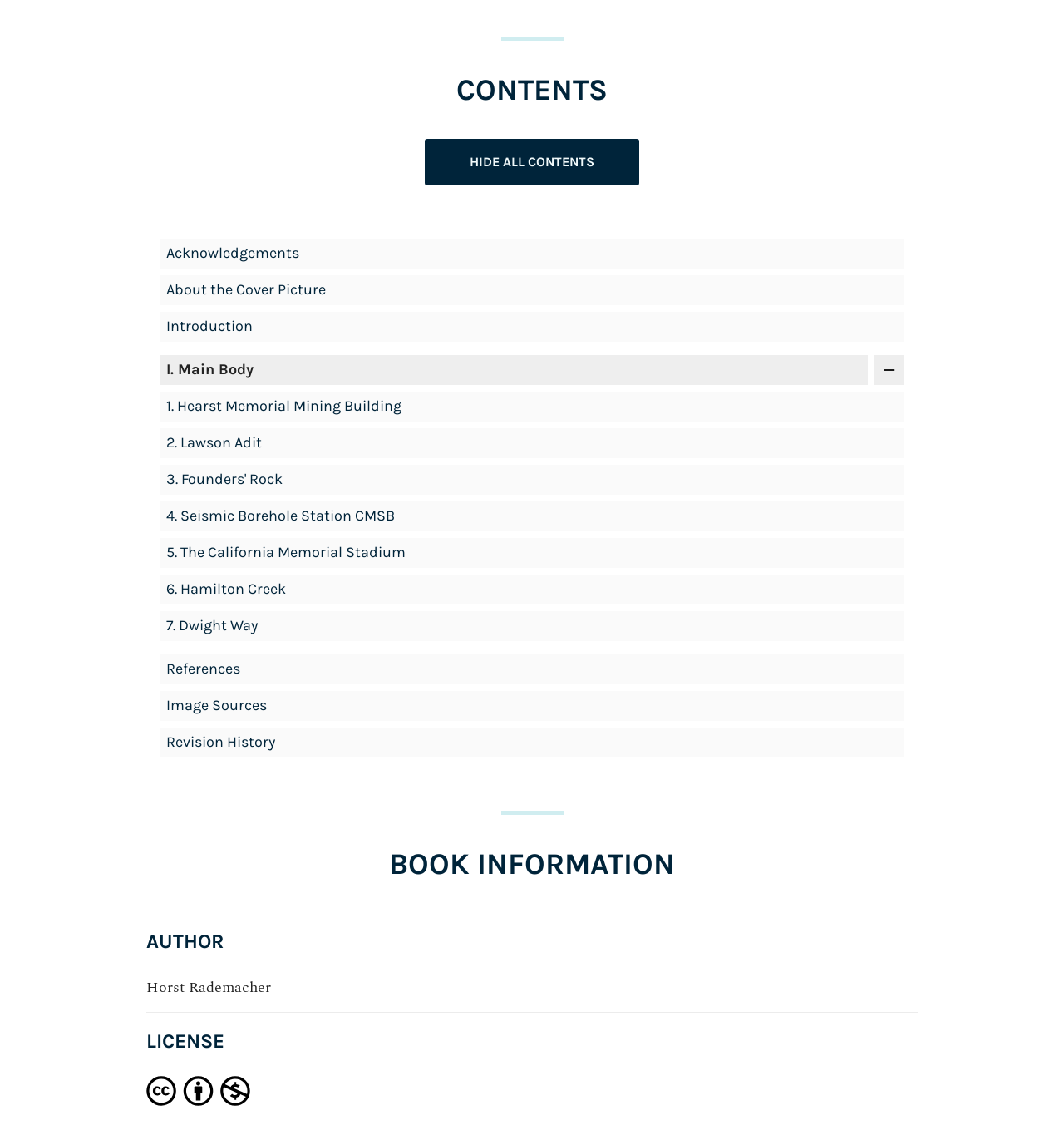What is the author's name?
Look at the image and respond with a one-word or short-phrase answer.

Horst Rademacher